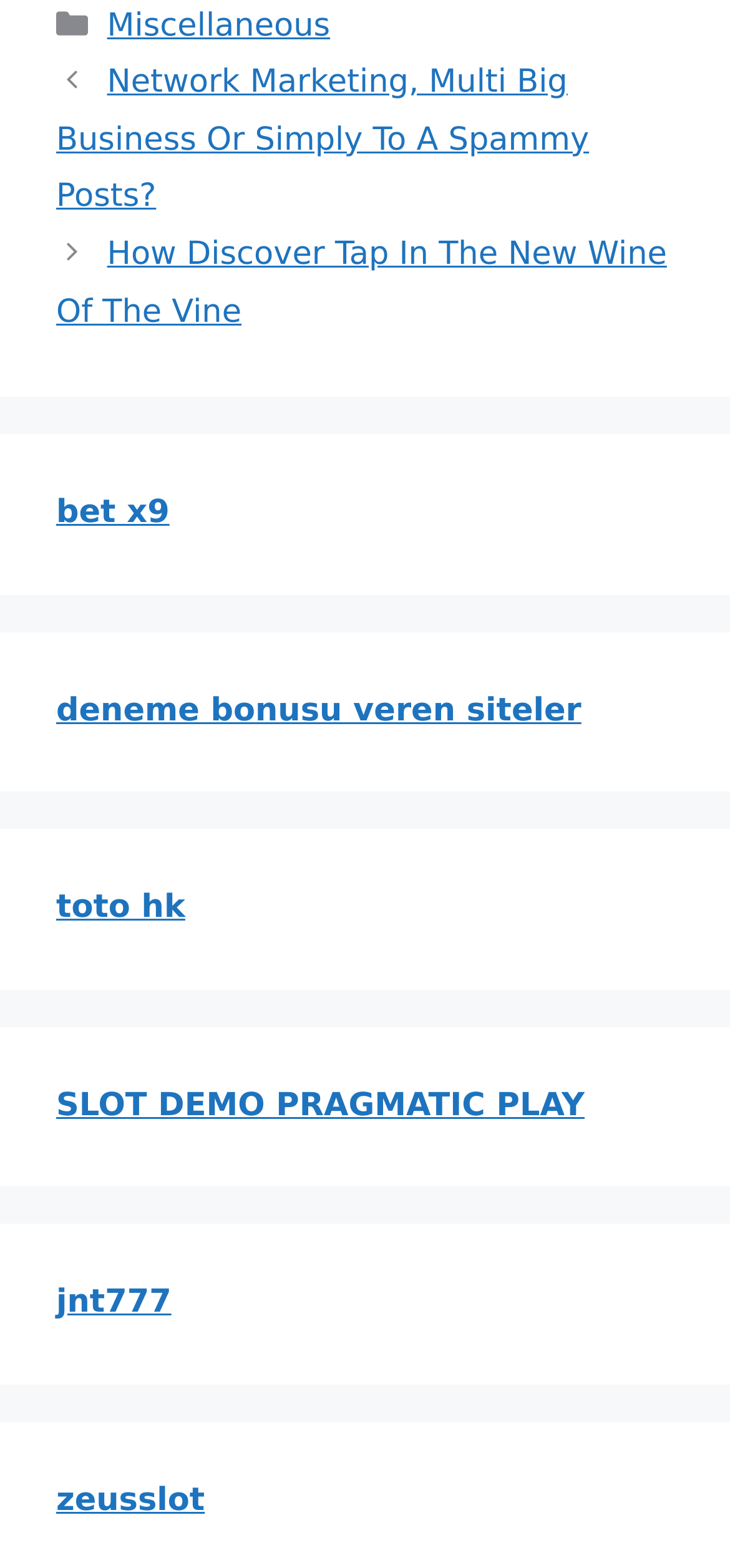Use a single word or phrase to answer this question: 
How many complementary sections are there?

5